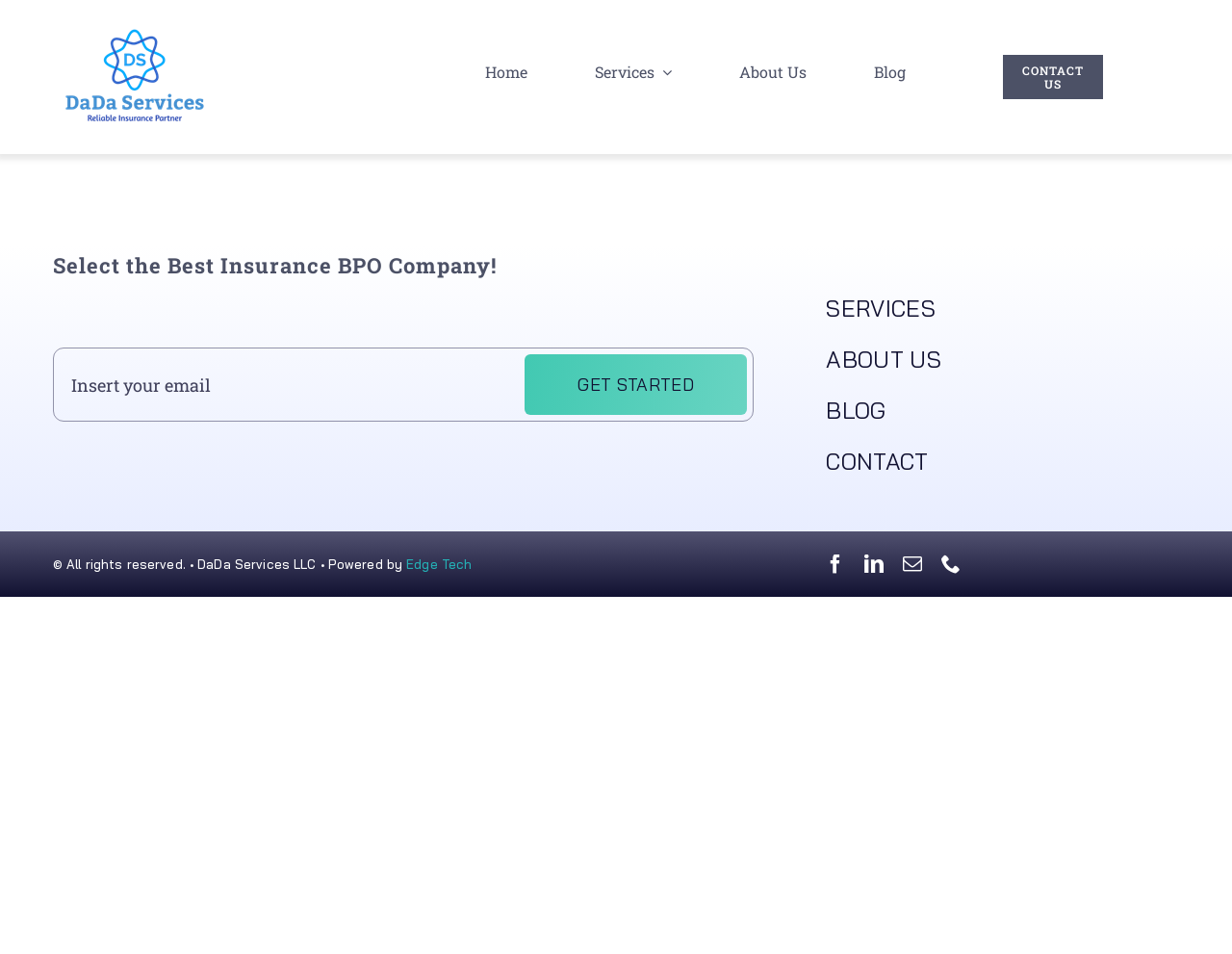Locate the bounding box coordinates of the element that should be clicked to fulfill the instruction: "Navigate to the Home page".

[0.394, 0.04, 0.428, 0.105]